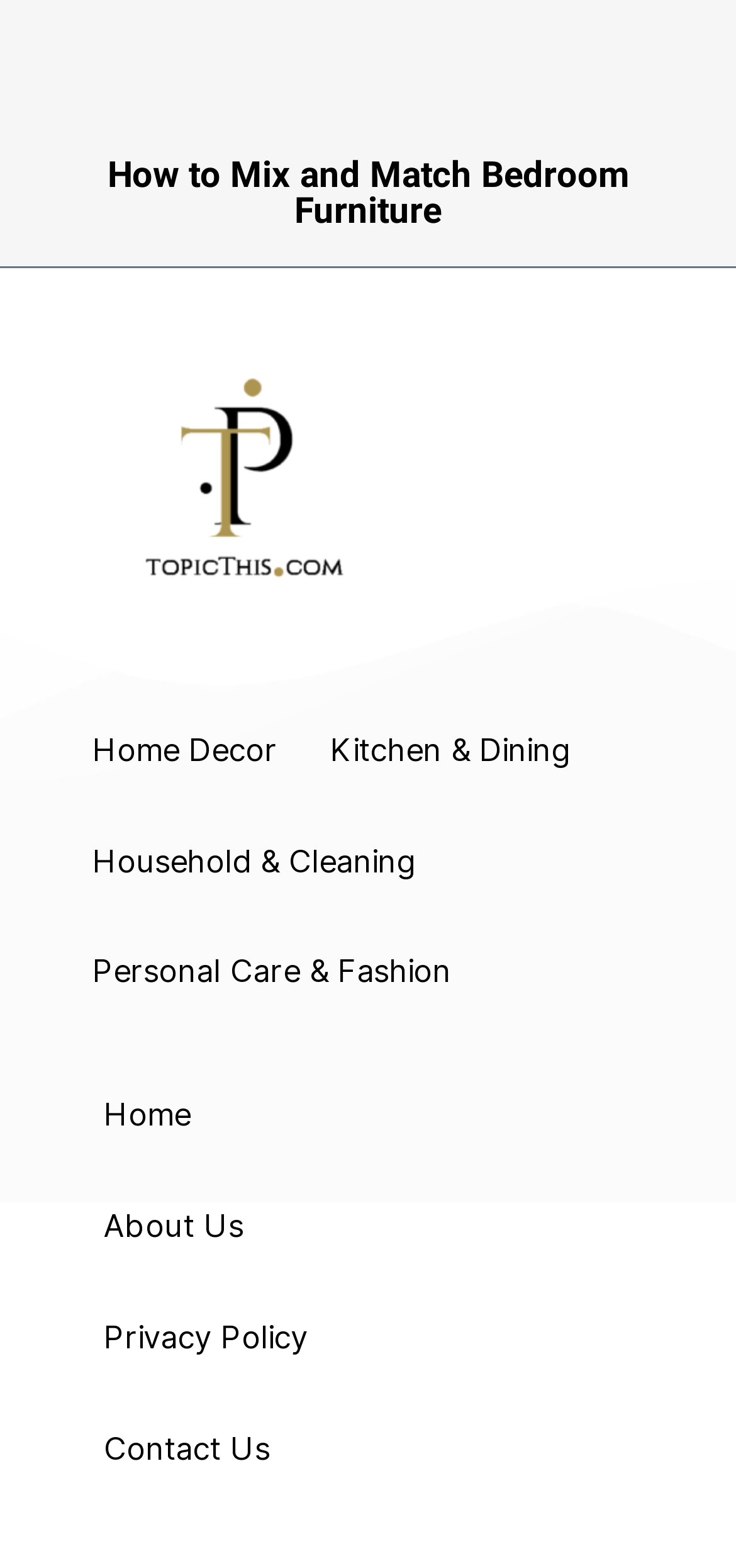What is the topic of the main article?
Using the image, provide a detailed and thorough answer to the question.

The main article's heading is 'How to Mix and Match Bedroom Furniture', which suggests that the topic of the article is about mixing and matching bedroom furniture.